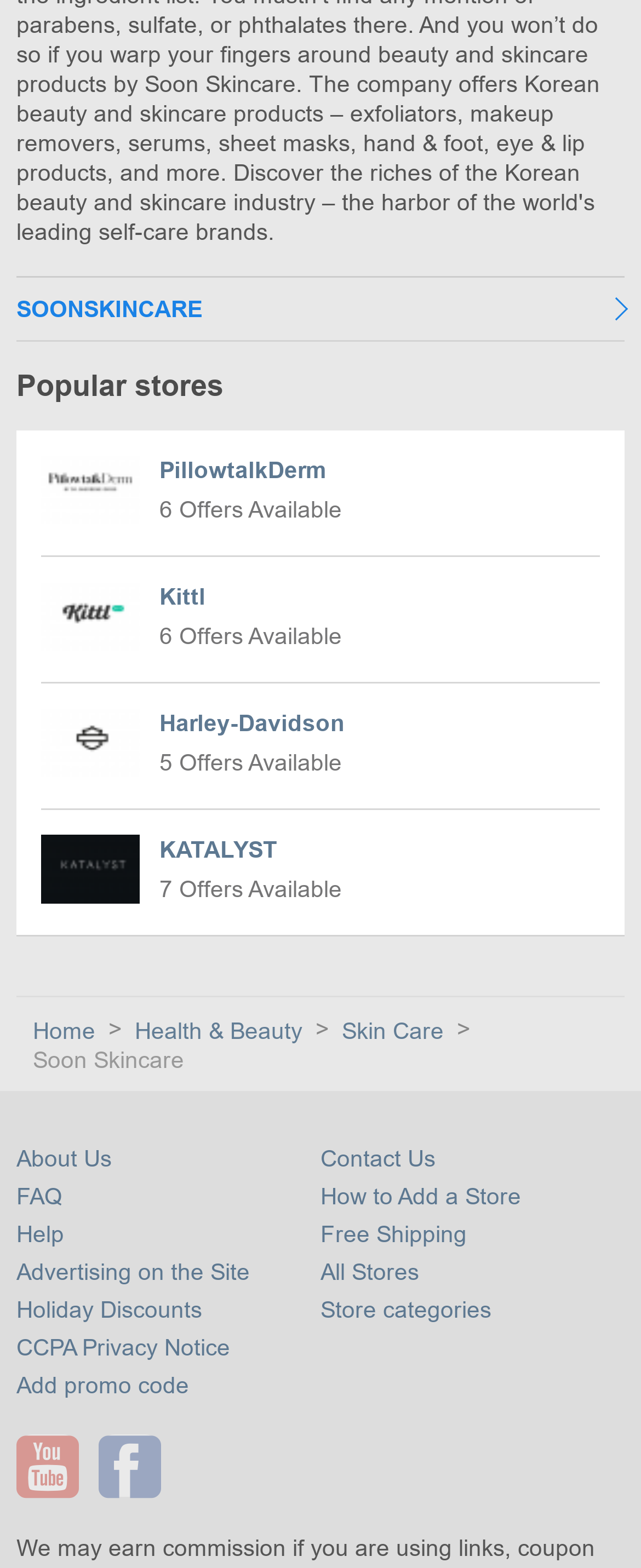Determine the bounding box coordinates of the clickable region to carry out the instruction: "View all stores".

[0.5, 0.803, 0.654, 0.819]